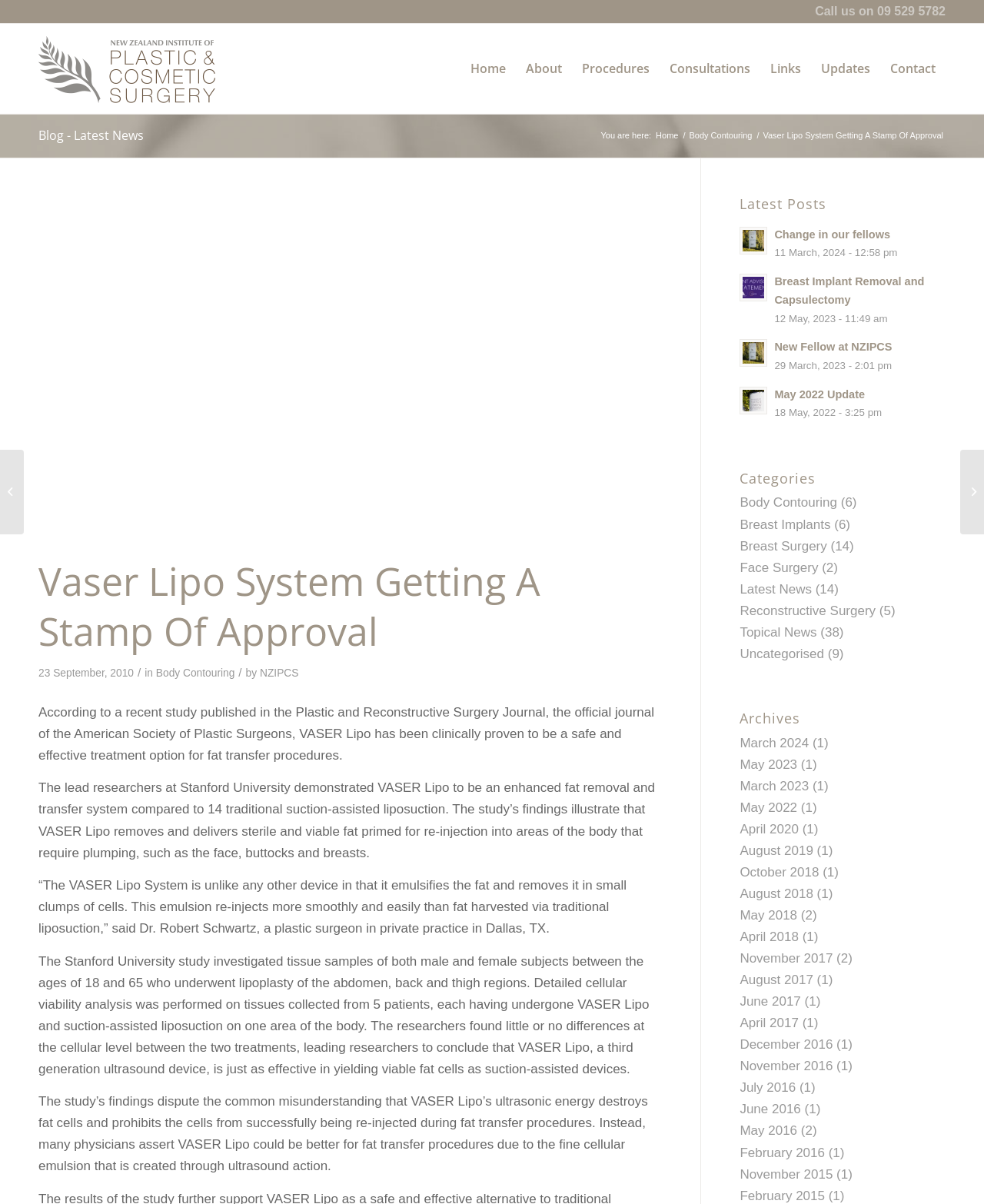Determine the main headline of the webpage and provide its text.

Vaser Lipo System Getting A Stamp Of Approval